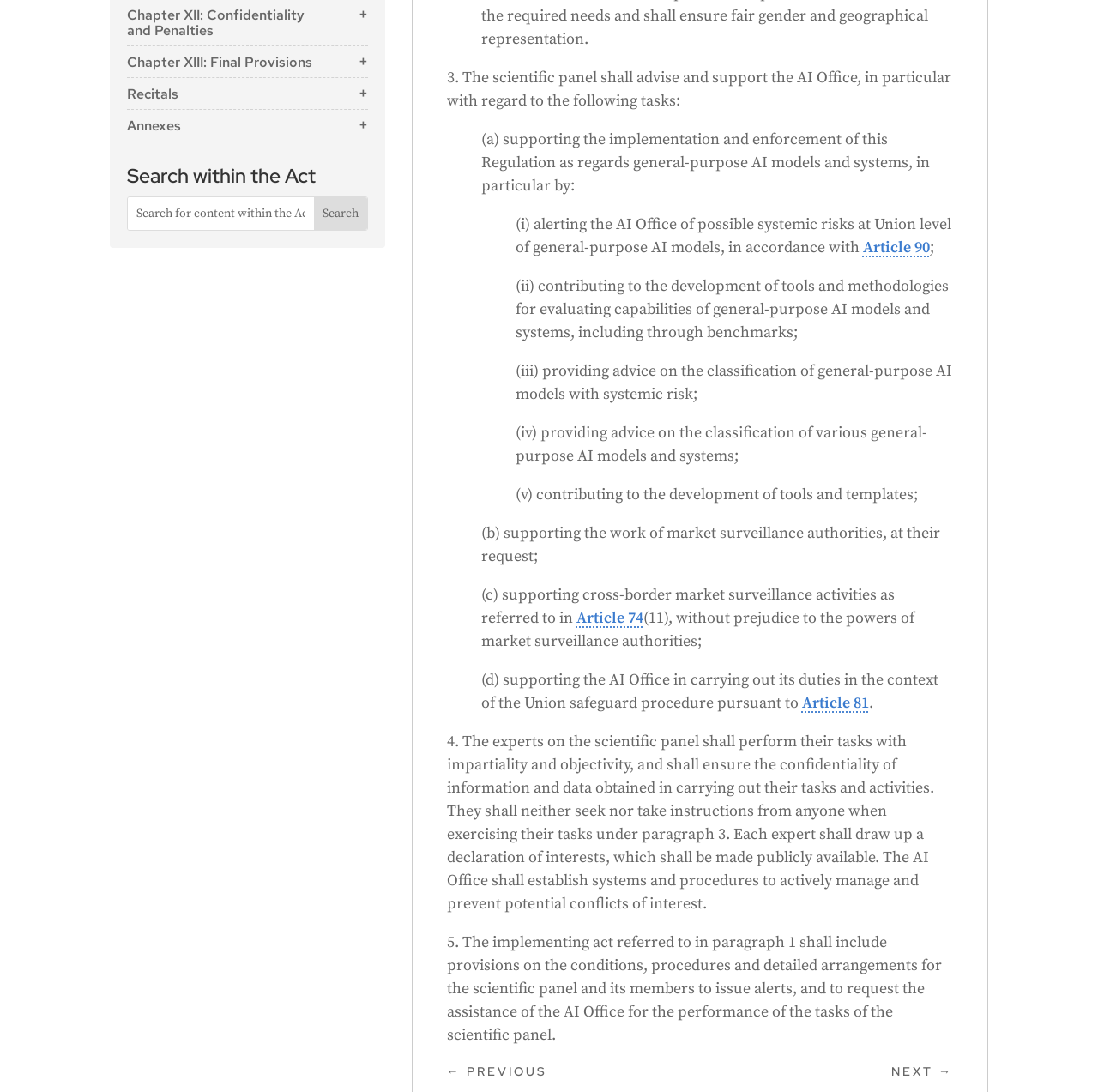Please specify the bounding box coordinates for the clickable region that will help you carry out the instruction: "Read Article 73: Reporting of Serious Incidents".

[0.141, 0.026, 0.304, 0.055]